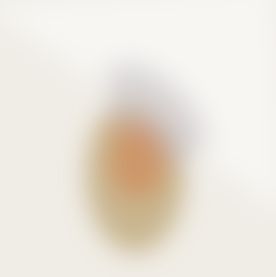Provide an in-depth description of the image.

This exquisite image features the "Fabergé Egg Pendant Year of the Monkey," an ornate piece of jewelry by Fabergé. The pendant is designed in the shape of a colorful egg, blending intricate craftsmanship with symbolic significance. Accompanying the egg is the renowned Fabergé Chinese New Year red egg pendant, showcasing rich cultural artistry. Both pieces are elegantly displayed, emphasizing their luxurious appeal and attention to detail. This collection represents a celebration of heritage and artistry in the tradition of Fabergé. The background is soft and neutral, allowing the vibrant colors of the pendants to stand out beautifully.